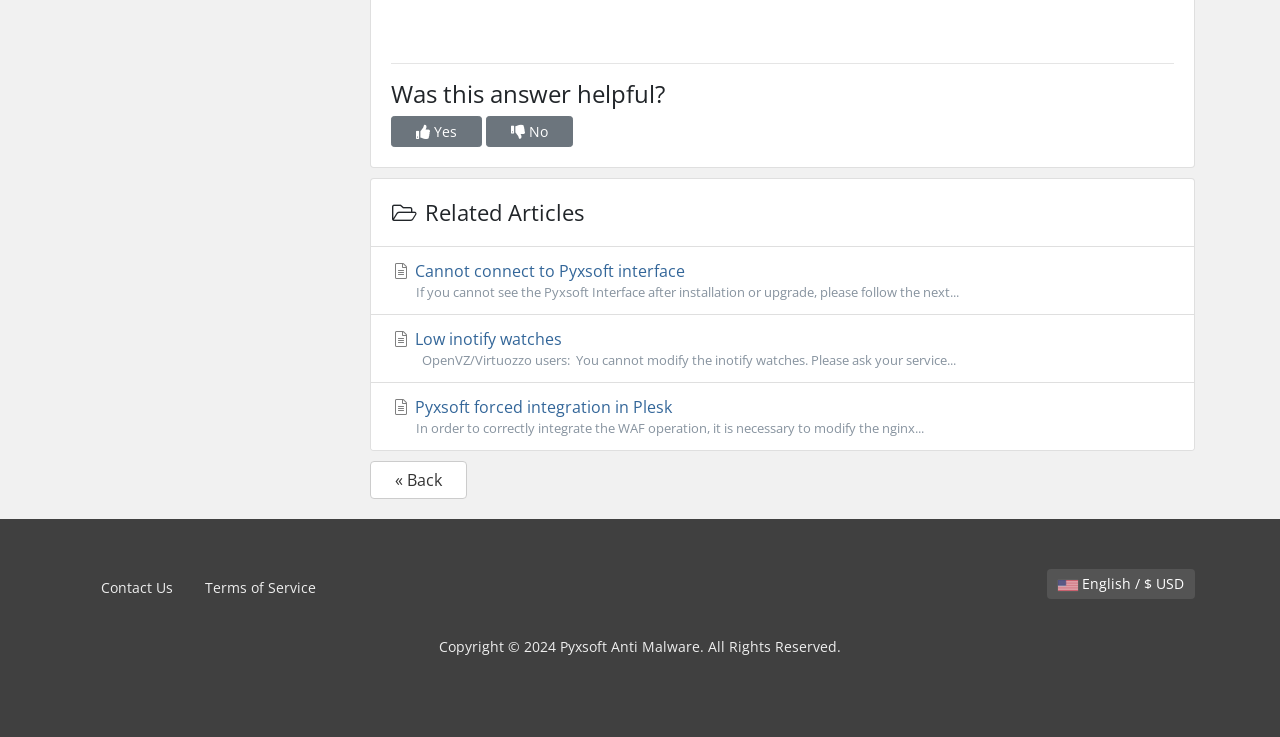Give the bounding box coordinates for the element described as: "Terms of Service".

[0.148, 0.773, 0.259, 0.824]